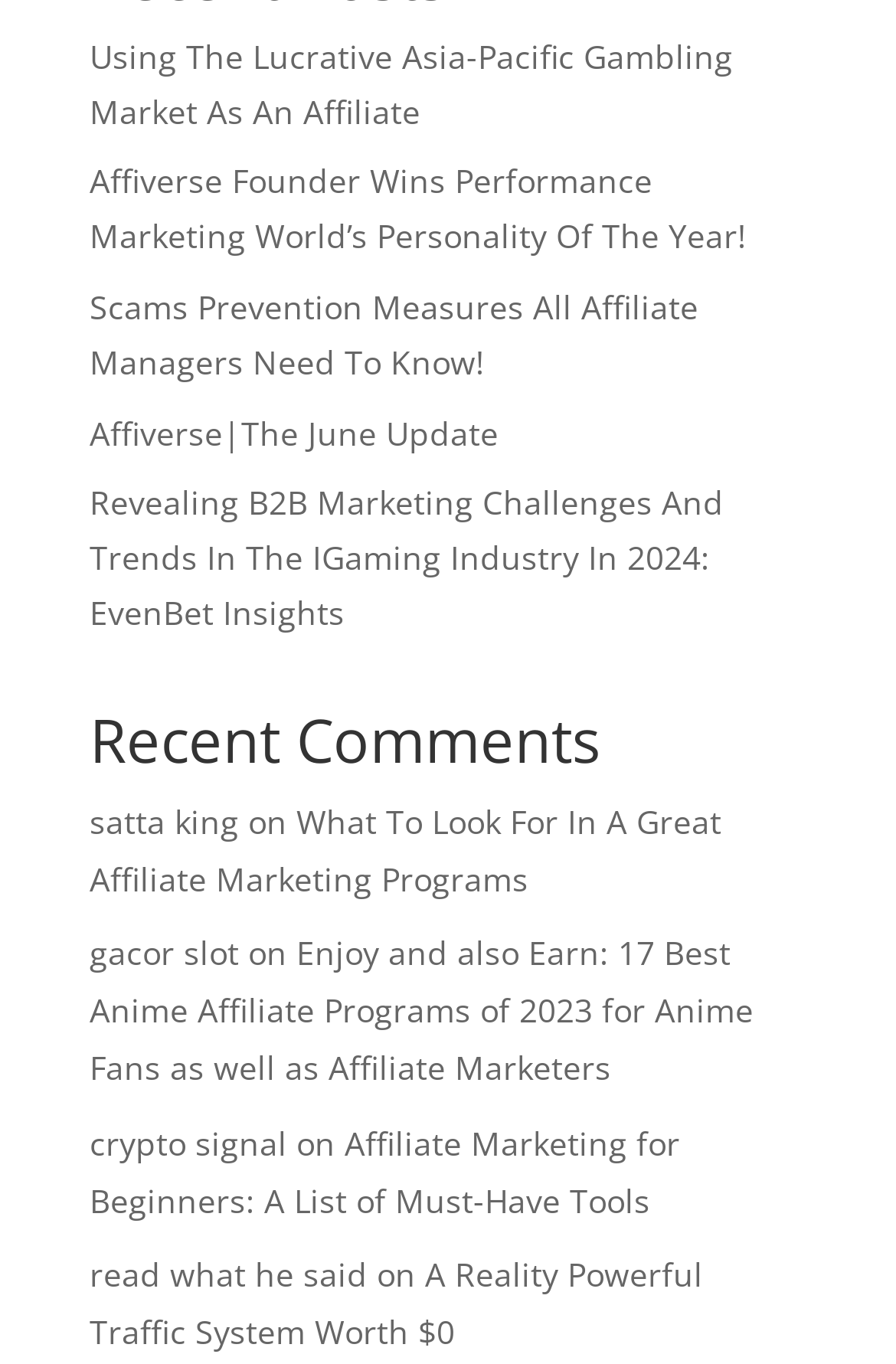Determine the bounding box coordinates of the clickable element to achieve the following action: 'View recent comments'. Provide the coordinates as four float values between 0 and 1, formatted as [left, top, right, bottom].

[0.1, 0.52, 0.9, 0.581]